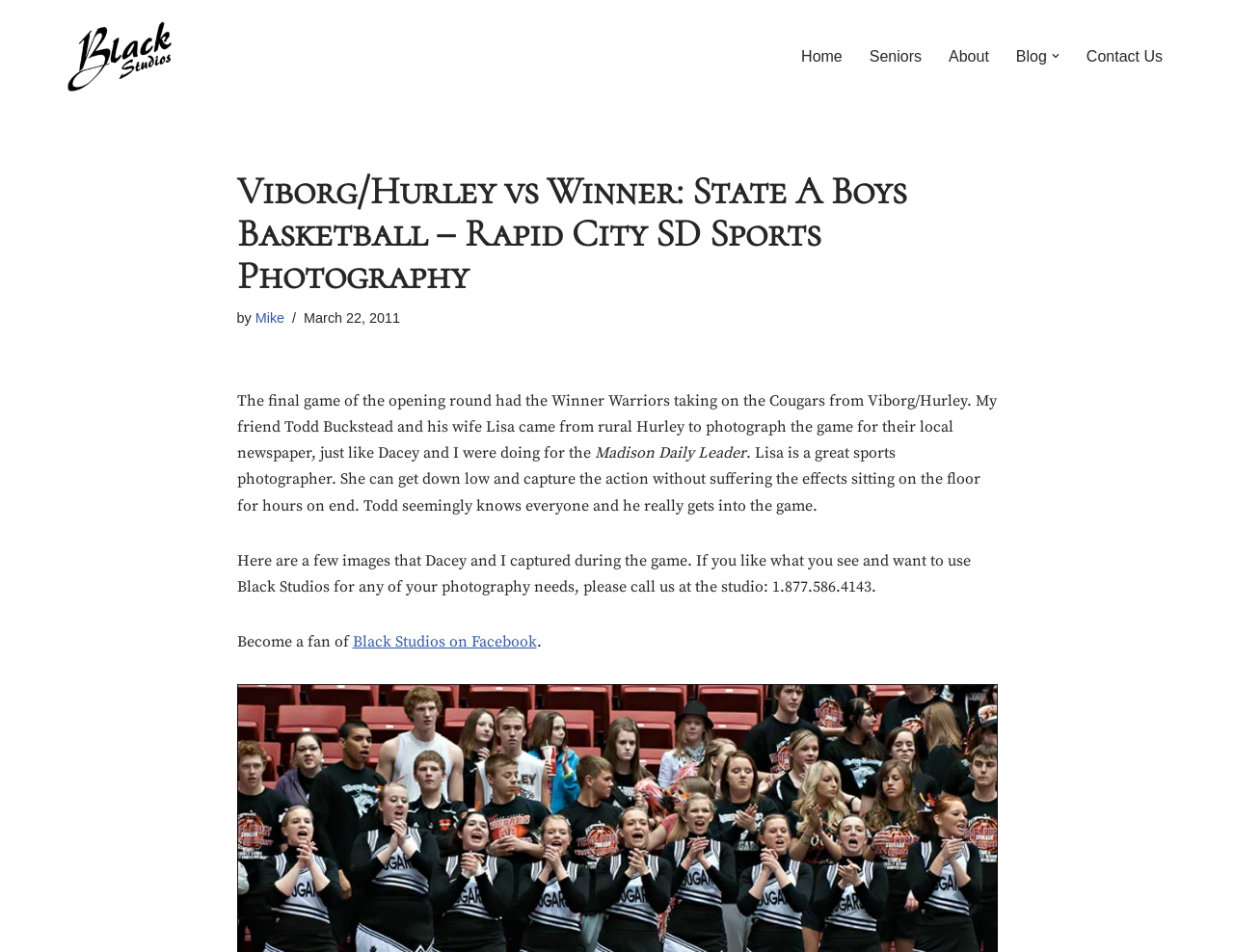Using the information in the image, could you please answer the following question in detail:
What is the name of the event described in the text?

The text describes the final game of the opening round of the State A Boys Basketball tournament, where the Winner Warriors took on the Cougars from Viborg/Hurley.